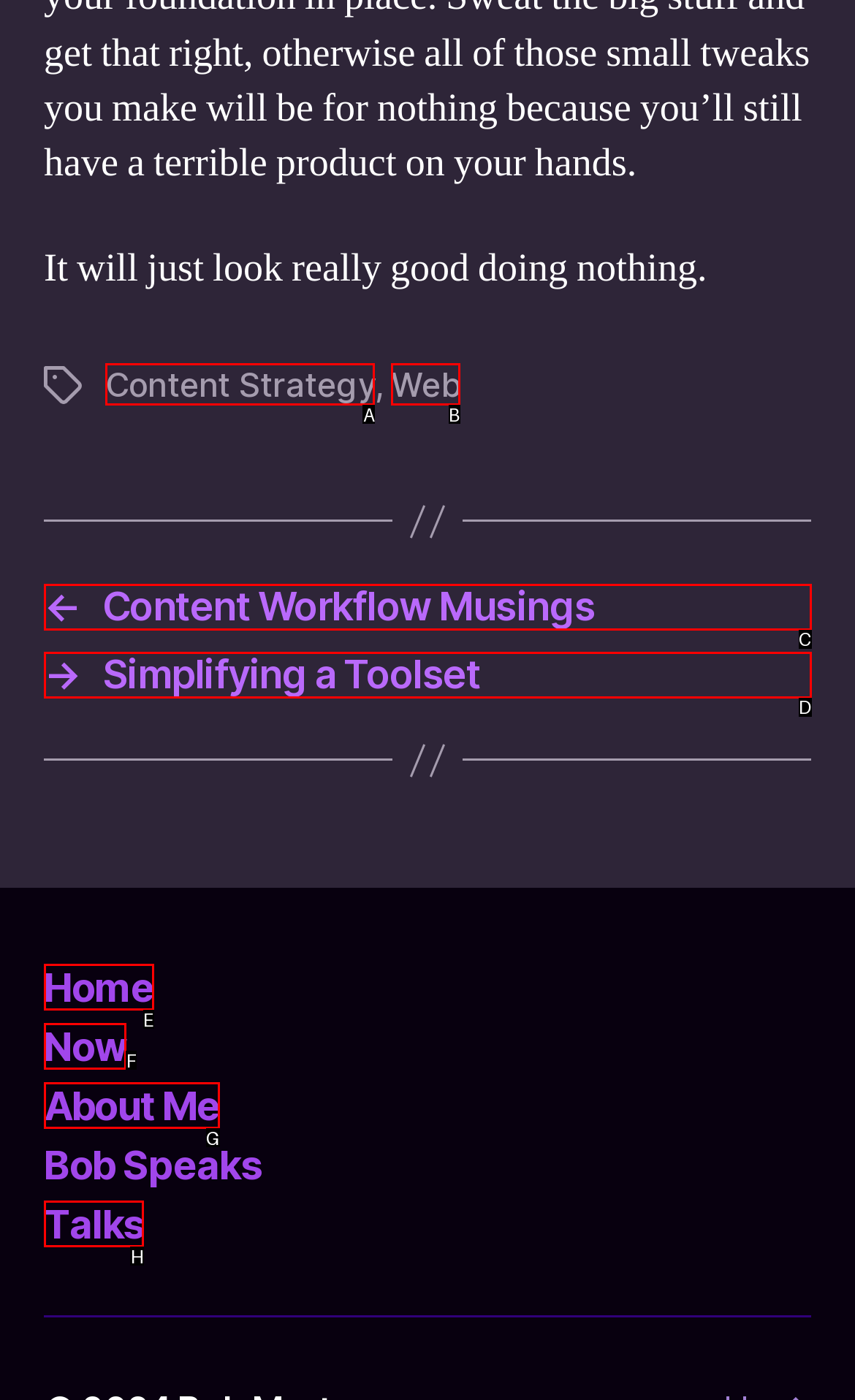Using the description: About Me, find the best-matching HTML element. Indicate your answer with the letter of the chosen option.

G